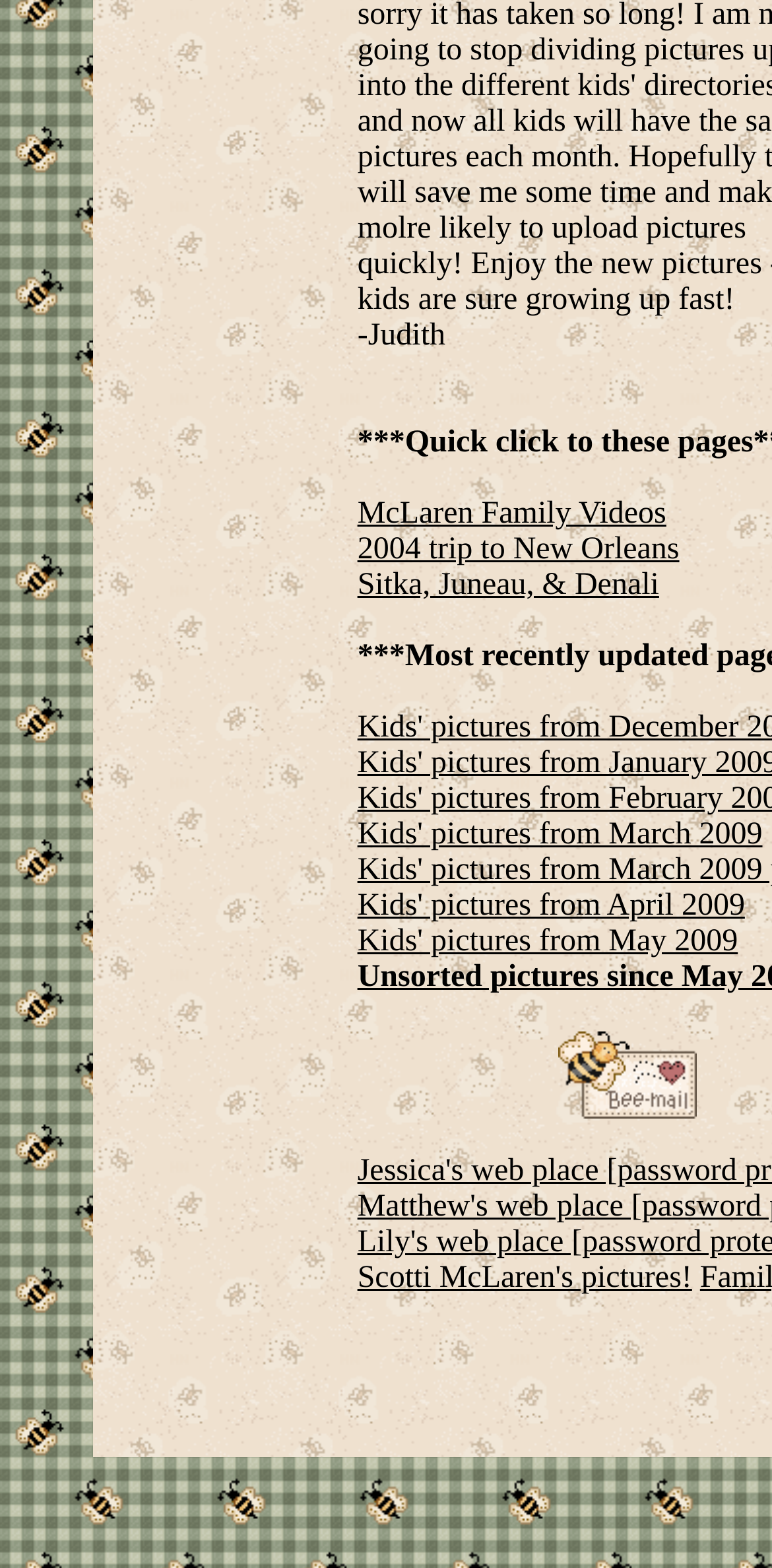Find the bounding box coordinates of the area to click in order to follow the instruction: "view 2004 trip to New Orleans".

[0.463, 0.34, 0.88, 0.361]